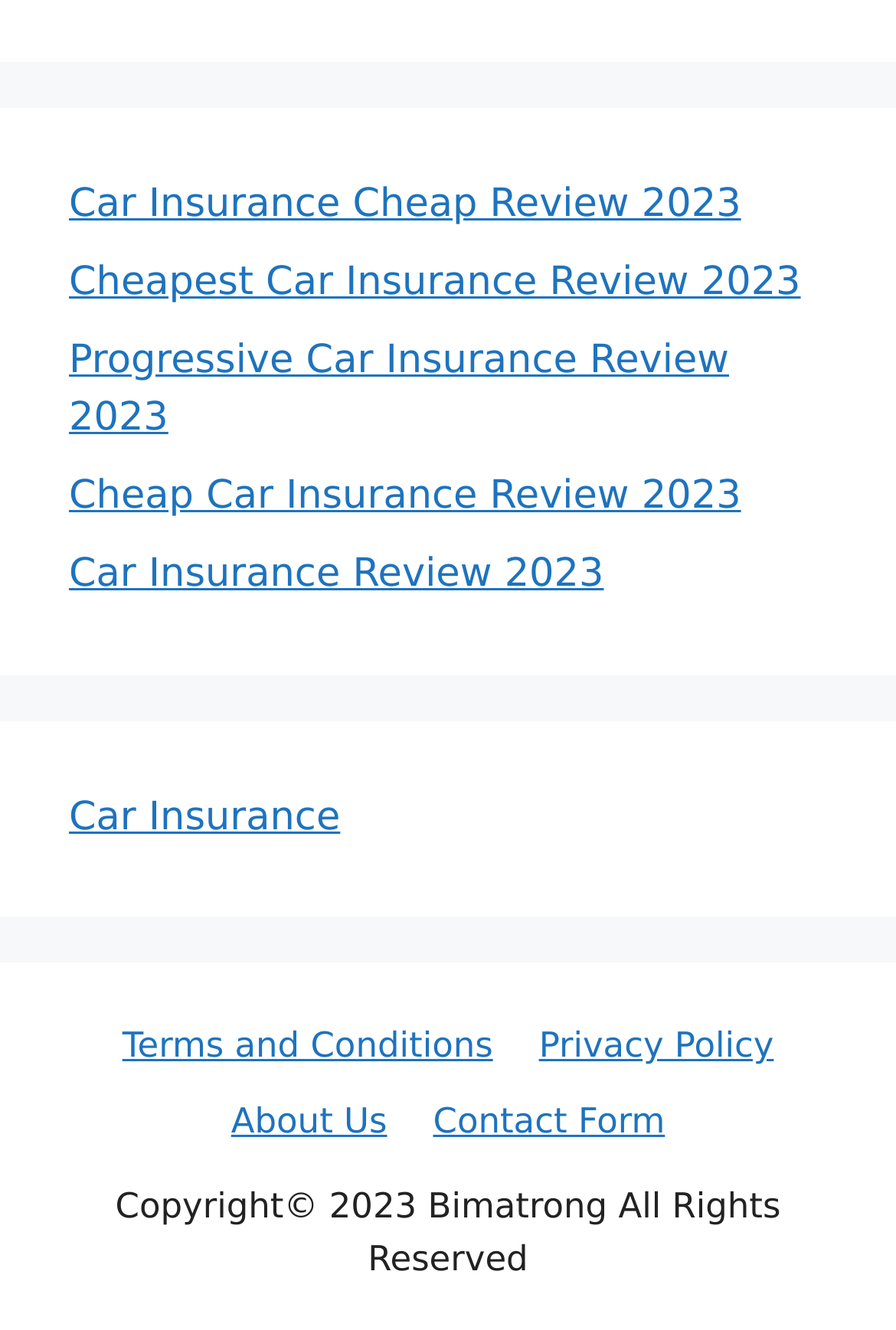Find the bounding box coordinates for the HTML element described in this sentence: "Terms and Conditions". Provide the coordinates as four float numbers between 0 and 1, in the format [left, top, right, bottom].

[0.136, 0.771, 0.55, 0.802]